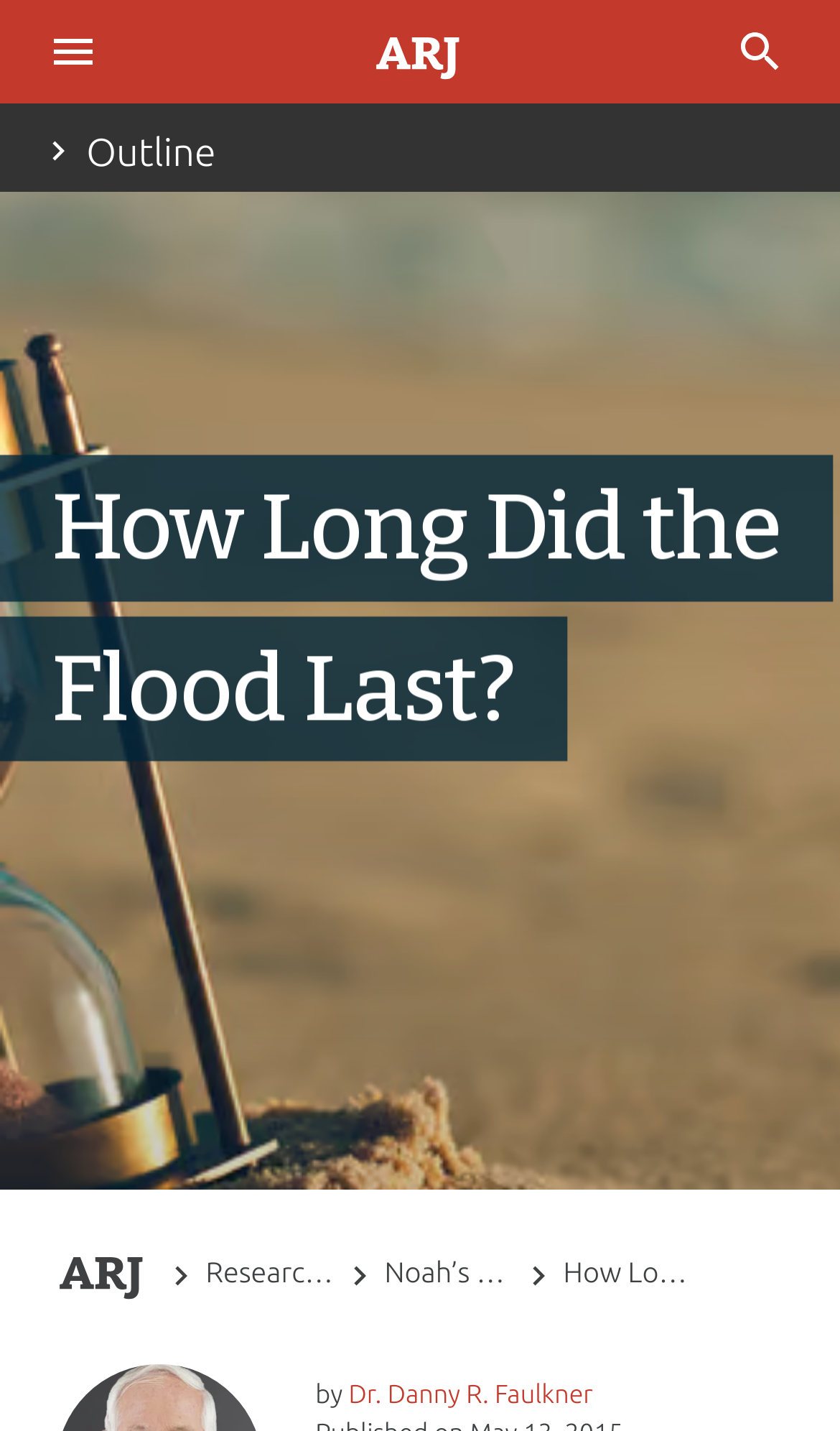Provide a thorough description of this webpage.

The webpage is about the topic "How Long Did the Flood Last?" and appears to be a research article or journal entry. At the top, there is a button labeled "Outline" on the left side, accompanied by a small image. Below this, there are several links to different sections of the article, including "Abstract", "Introduction", "Ancient Calendars", and others.

The main title of the article, "How Long Did the Flood Last?", is displayed prominently in the middle of the page. On the top right side, there is a logo of "ARJ" (Answers Research Journal) with a link to the journal's homepage. Below the title, there are several links to related research topics, including "Noah's Flood" and "How Long Did the Flood Last?", each accompanied by a small image.

At the bottom of the page, there is a section with the author's name, "Dr. Danny R. Faulkner", preceded by the text "by". On the top left side, there is a button with no label, and a link to "ARJ Home" with a small image. On the top right side, there is a search button with a small image.